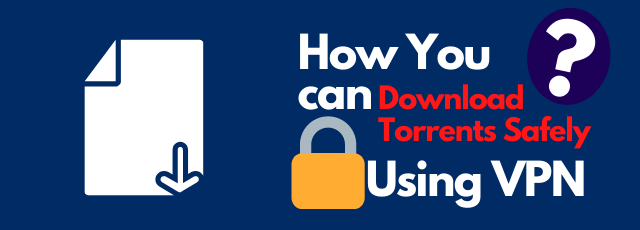Give a detailed account of the elements present in the image.

The image serves as a visually engaging header for the article titled "How You Can Download Torrents Safely Using VPN." It features a bold and colorful text design, highlighting the importance of downloading torrents safely with the use of a VPN. On the left side, there is an icon resembling a document with a downward arrow, symbolizing downloading activities. Adjacent to this, the title is displayed prominently, blending dynamic typography with emphasis on safety through a padlock icon. The use of rich colors against a navy blue background enhances visibility while conveying a message of security and guidance for users looking to navigate torrent downloads safely.